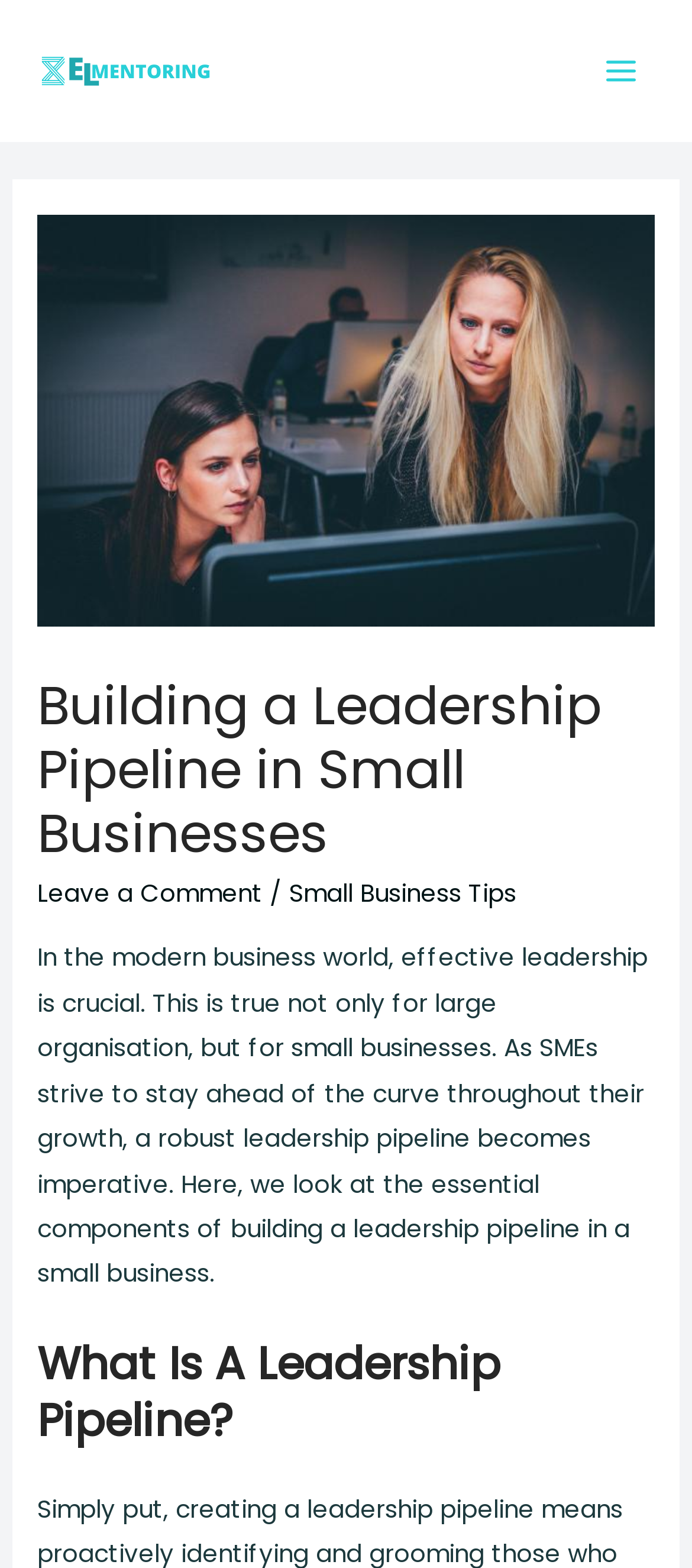Look at the image and answer the question in detail:
What is the section below the heading 'What Is A Leadership Pipeline?'?

The section below the heading 'What Is A Leadership Pipeline?' contains a block of text that discusses the importance of effective leadership in small businesses. This suggests that the section below the heading is part of the article content.